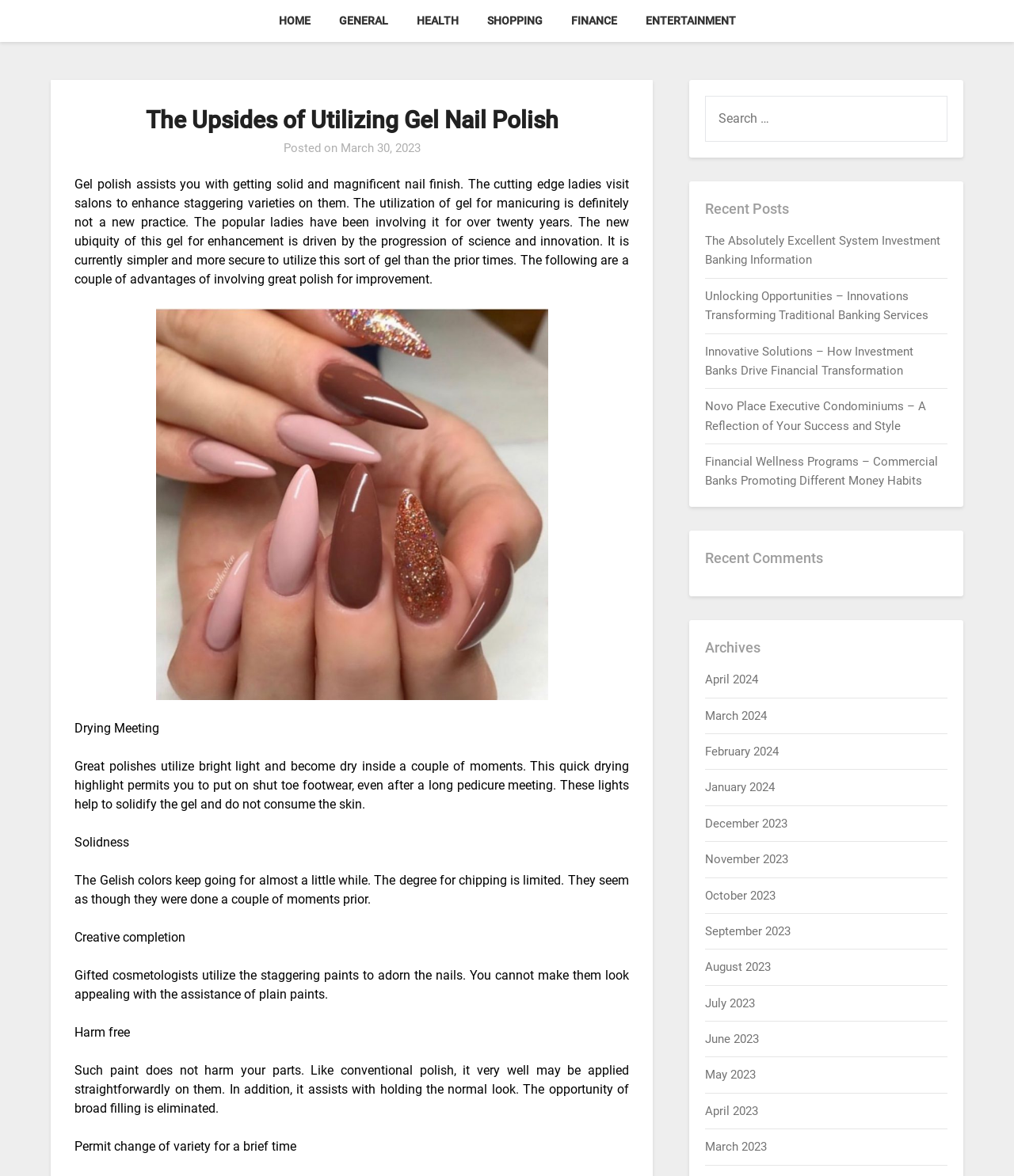Please specify the bounding box coordinates of the clickable region to carry out the following instruction: "Search for something". The coordinates should be four float numbers between 0 and 1, in the format [left, top, right, bottom].

[0.696, 0.081, 0.934, 0.12]